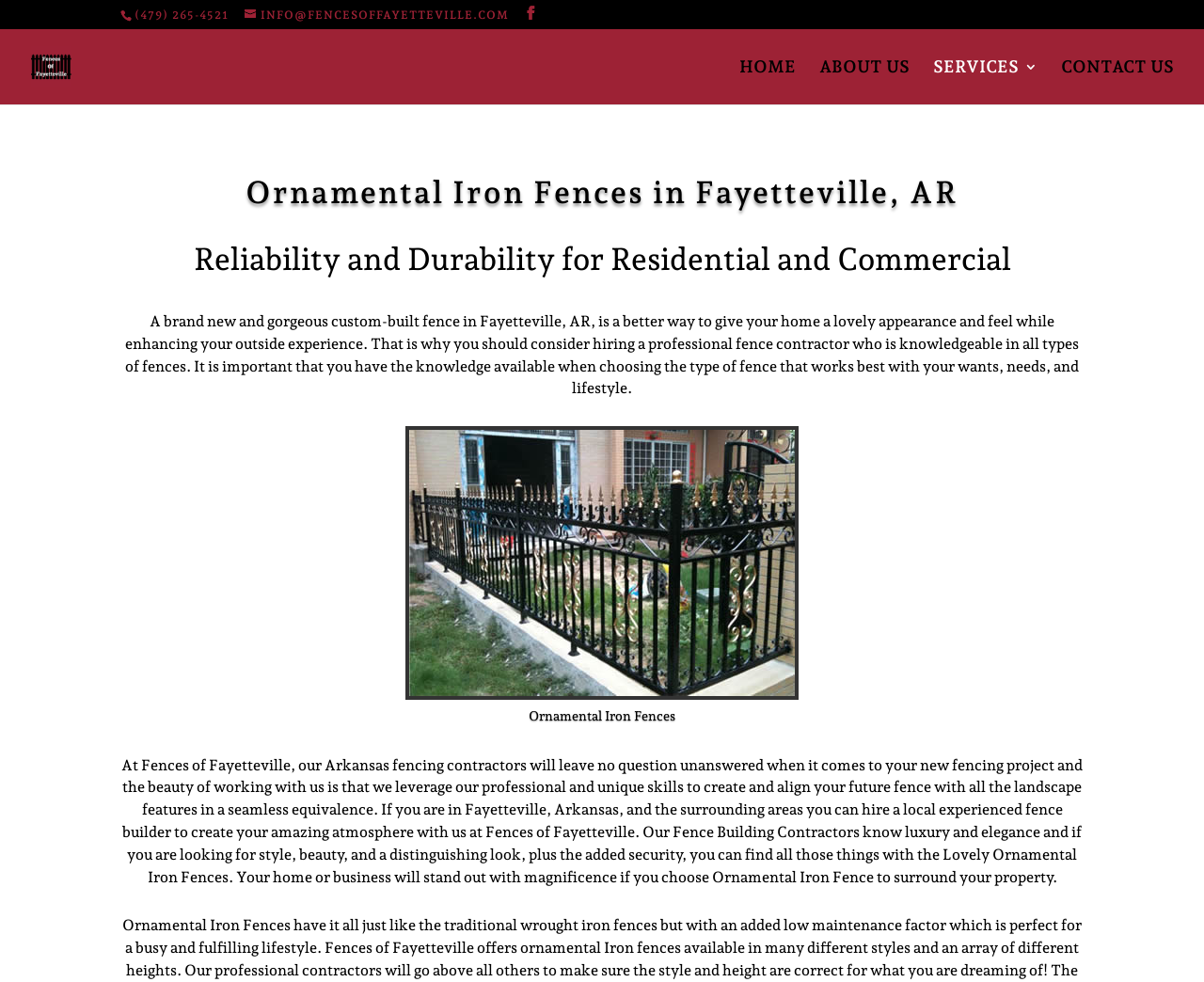What is the unique skill of Fences Of Fayetteville's contractors?
Give a one-word or short-phrase answer derived from the screenshot.

Creating a seamless equivalence with landscape features